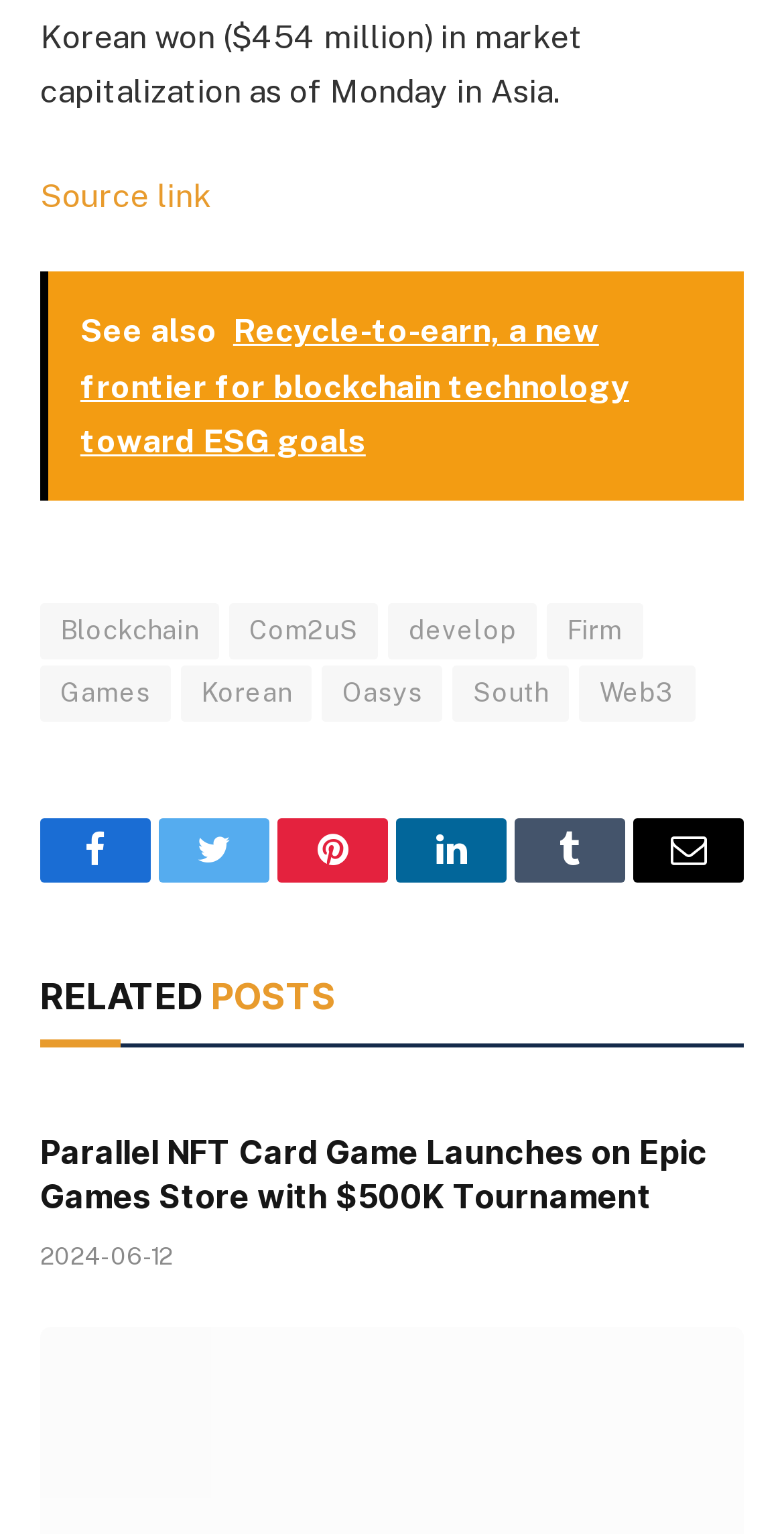Please identify the bounding box coordinates of the clickable area that will fulfill the following instruction: "Read the article about Parallel NFT Card Game". The coordinates should be in the format of four float numbers between 0 and 1, i.e., [left, top, right, bottom].

[0.051, 0.738, 0.903, 0.793]